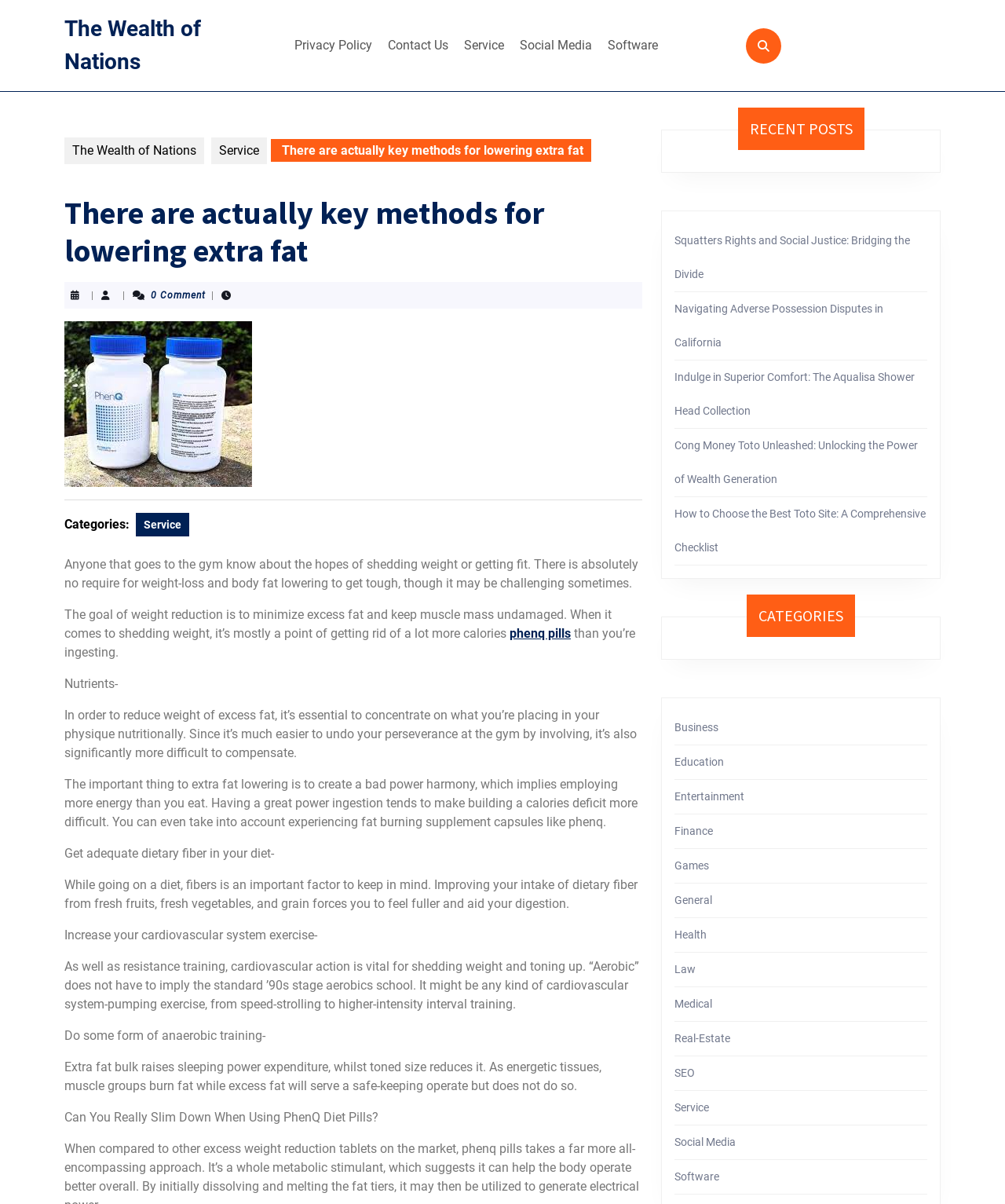Given the content of the image, can you provide a detailed answer to the question?
What is the goal of weight reduction?

The webpage states that the goal of weight reduction is to minimize excess fat and keep muscle mass intact, which suggests that the focus is on losing fat while preserving muscle mass.